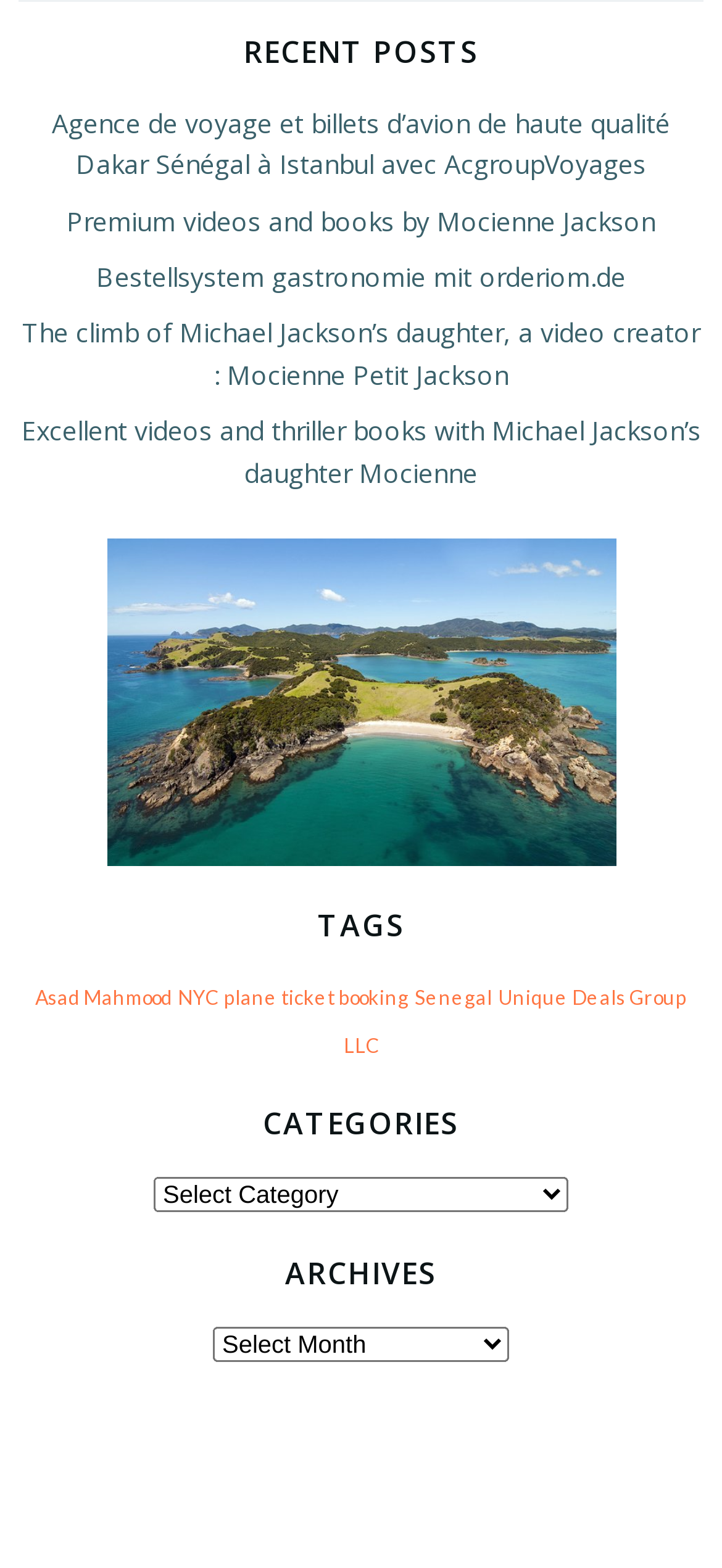Please provide a brief answer to the following inquiry using a single word or phrase:
How many links are under 'RECENT POSTS'?

5